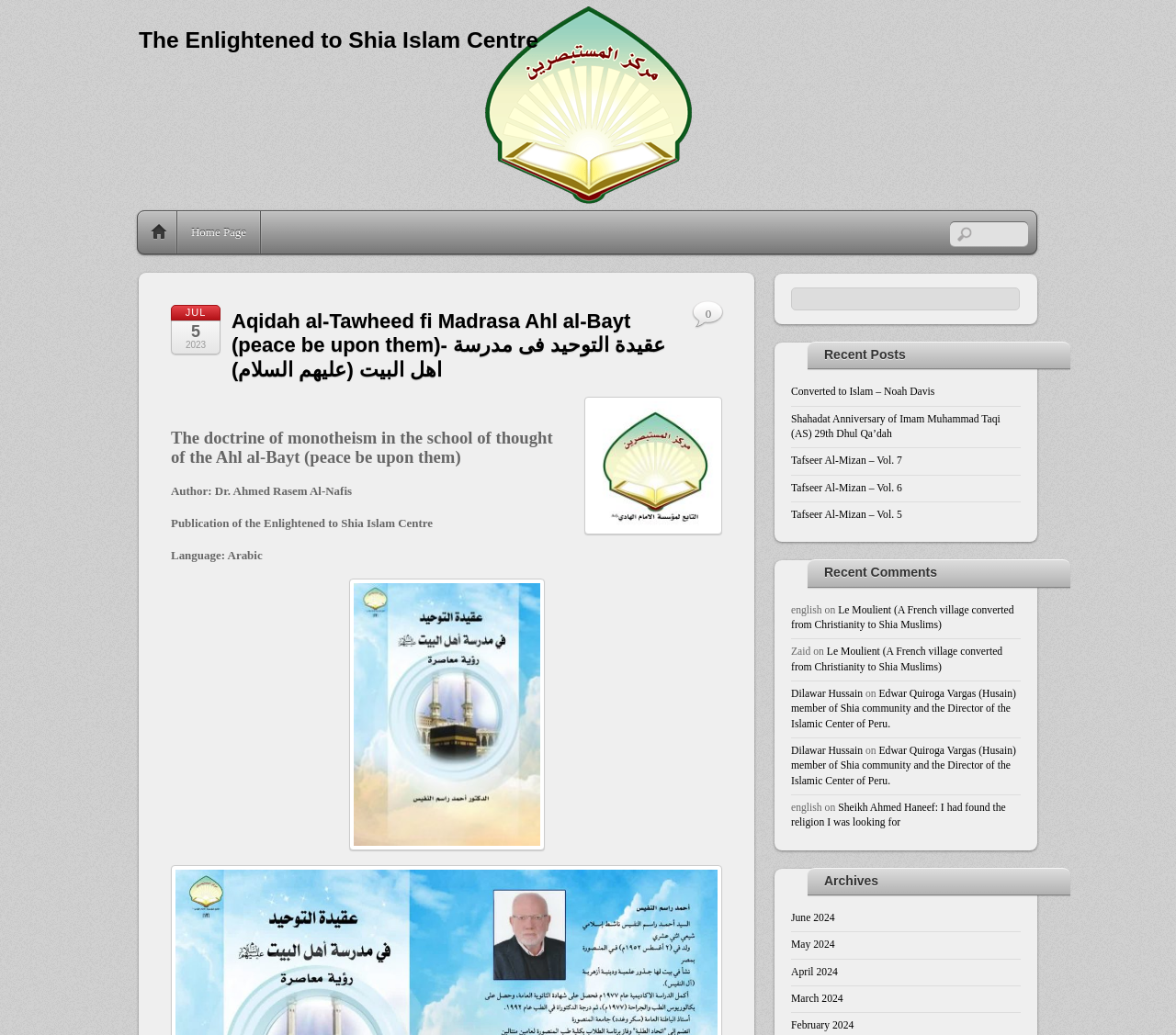Identify the bounding box coordinates of the section to be clicked to complete the task described by the following instruction: "Read the recent post 'Converted to Islam – Noah Davis'". The coordinates should be four float numbers between 0 and 1, formatted as [left, top, right, bottom].

[0.673, 0.373, 0.795, 0.385]